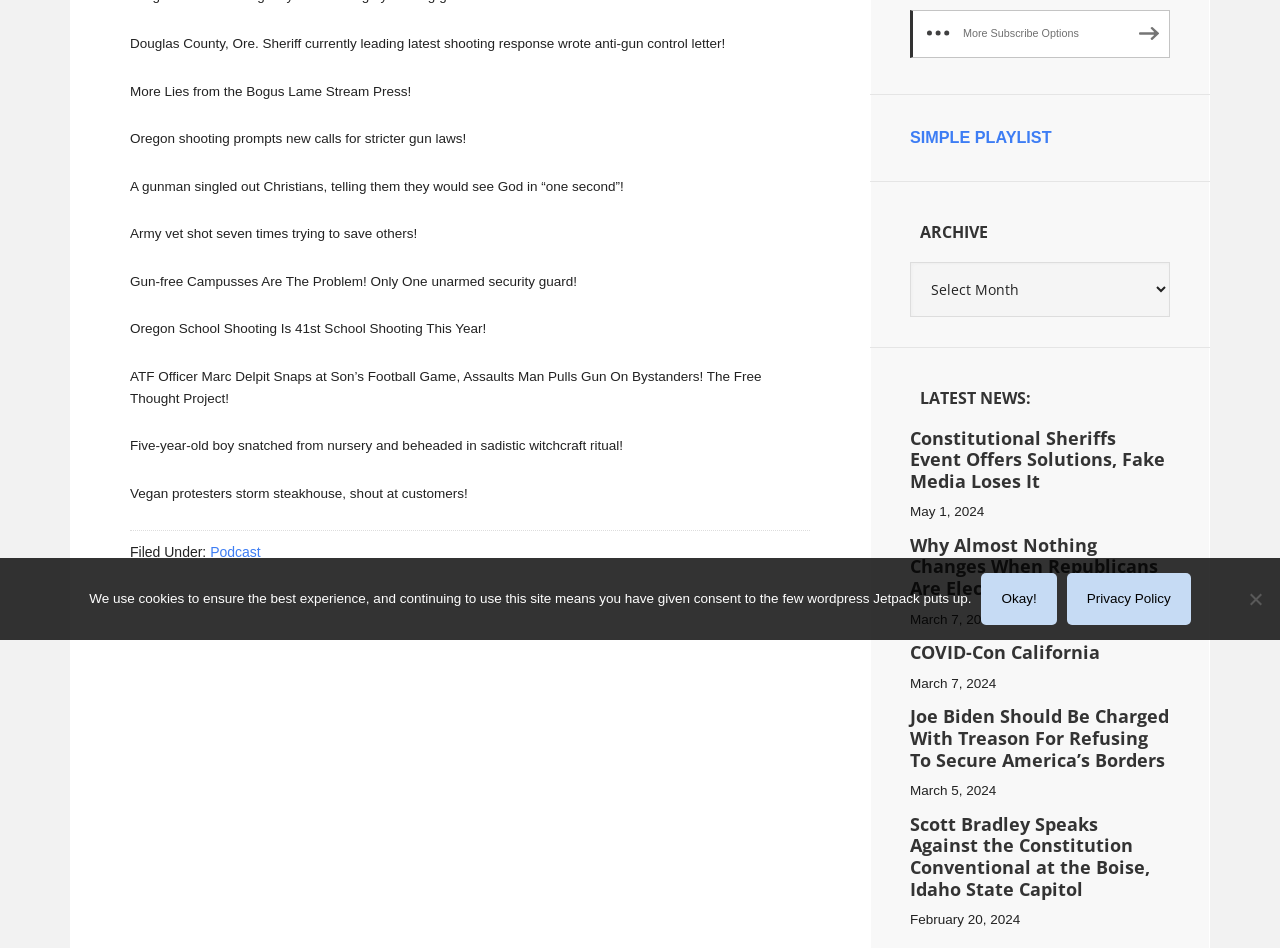Using the element description: "More Subscribe Options", determine the bounding box coordinates. The coordinates should be in the format [left, top, right, bottom], with values between 0 and 1.

[0.711, 0.01, 0.914, 0.061]